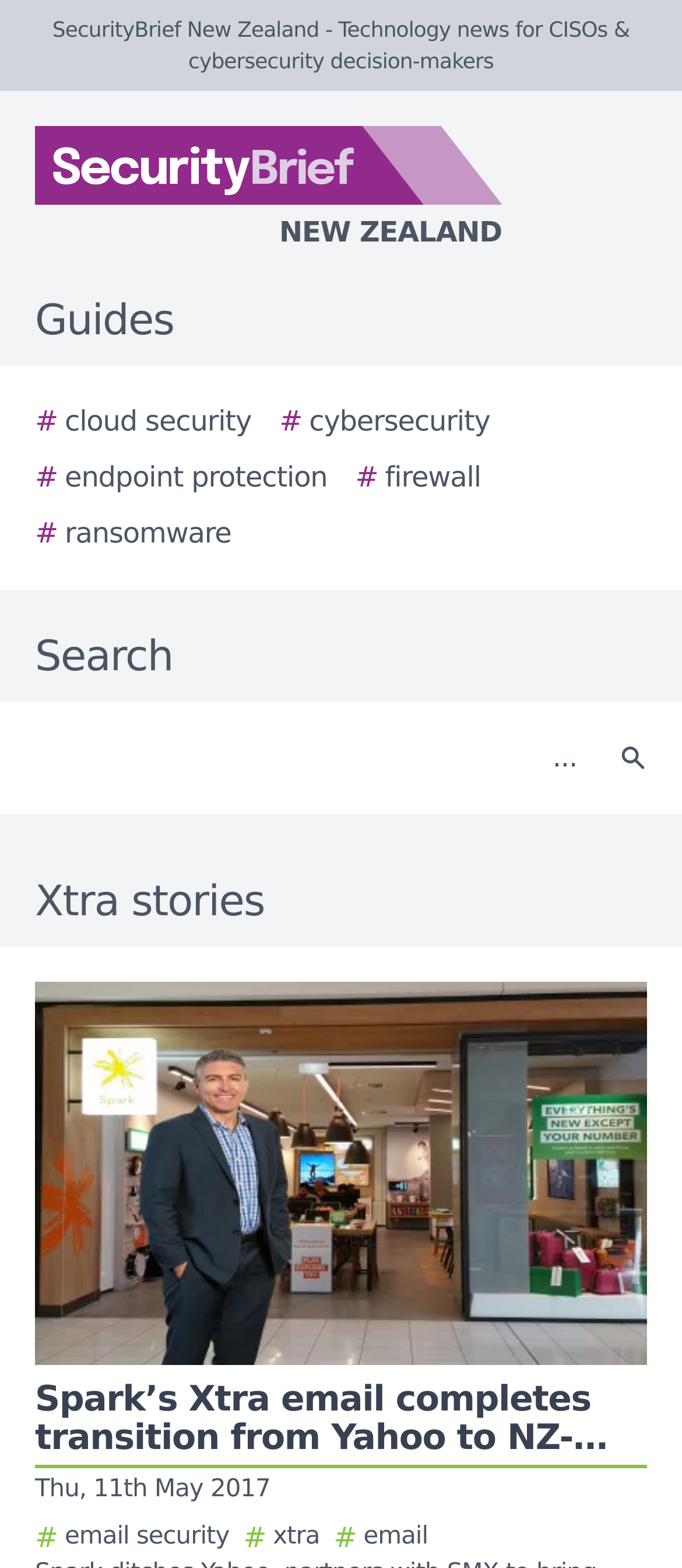Generate a thorough description of the webpage.

The webpage is a list of Xtra stories from SecurityBrief New Zealand, a technology news website for CISOs and cybersecurity decision-makers. At the top, there is a logo of SecurityBrief New Zealand, accompanied by a text description. Below the logo, there is a navigation menu with links to guides on various topics, including cloud security, cybersecurity, endpoint protection, firewall, and ransomware.

To the right of the navigation menu, there is a search bar with a text box and a search button. The search button has a small icon. Above the search bar, there is a "Search" label.

The main content of the webpage is a list of Xtra stories, which is headed by a prominent heading "Xtra stories". Each story is represented by an image, which takes up a significant portion of the page. The stories are arranged in a vertical layout, with each story's image taking up a substantial amount of space.